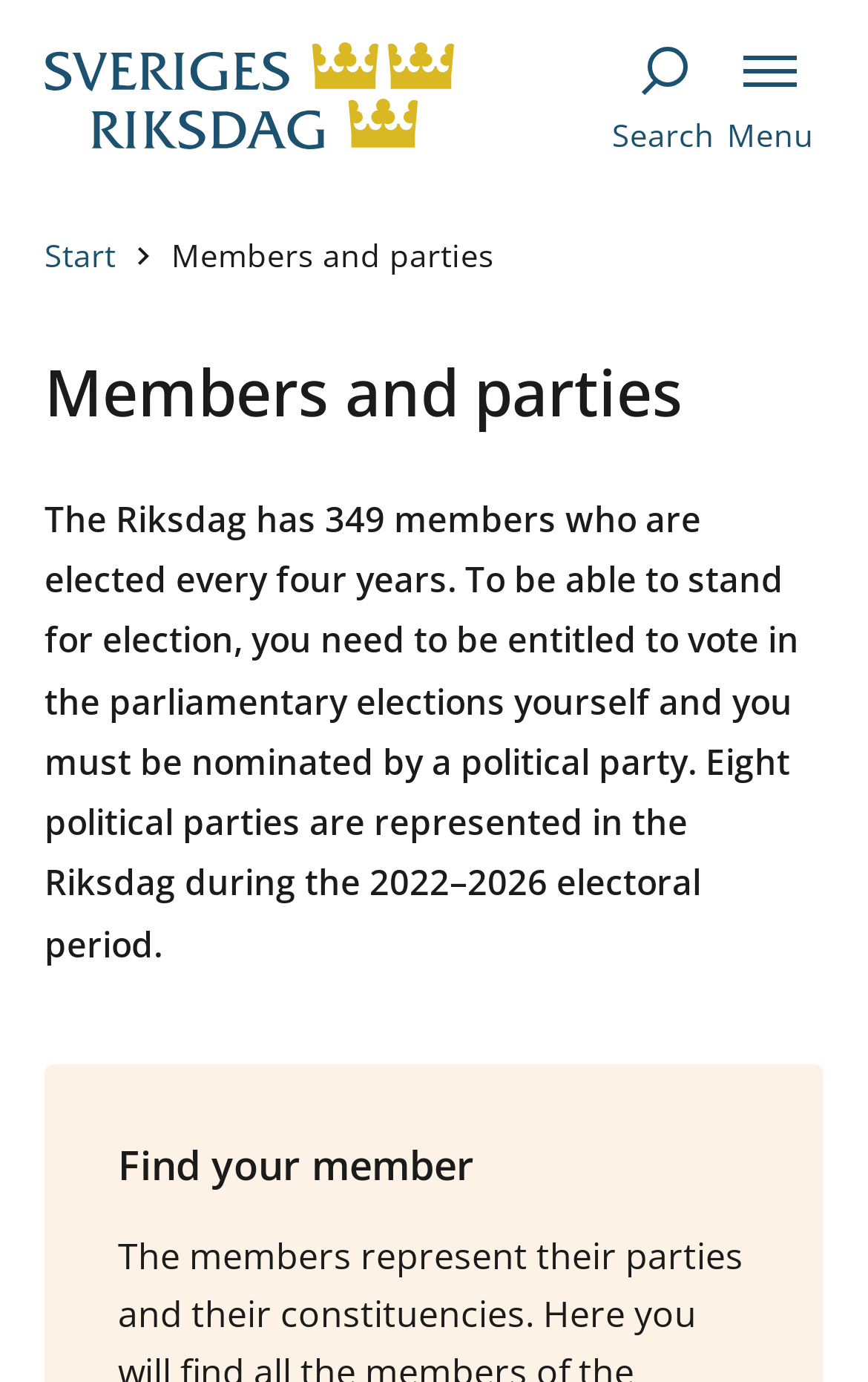Extract the heading text from the webpage.

Members and parties